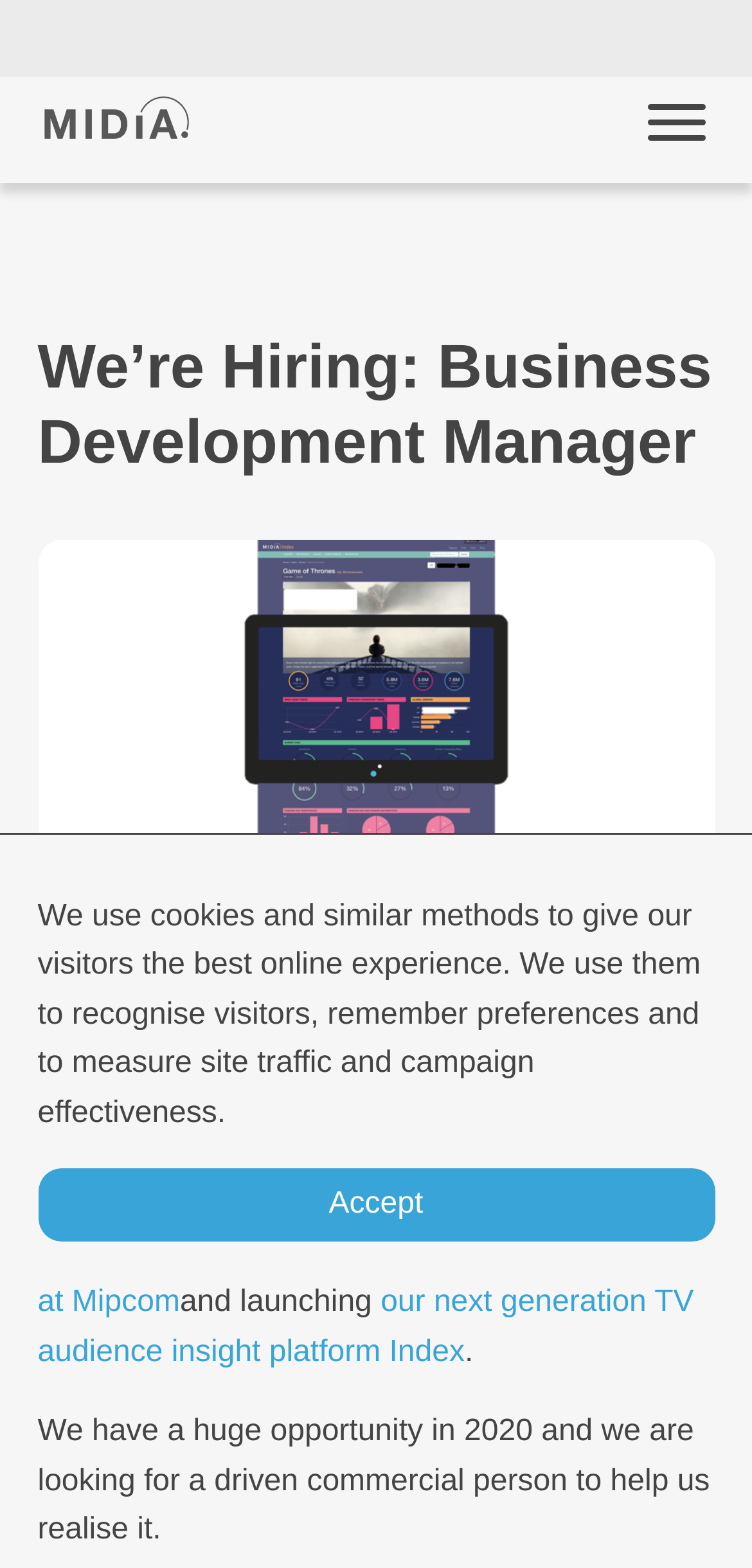Give a one-word or one-phrase response to the question:
What is the company hiring for?

Business Development Manager